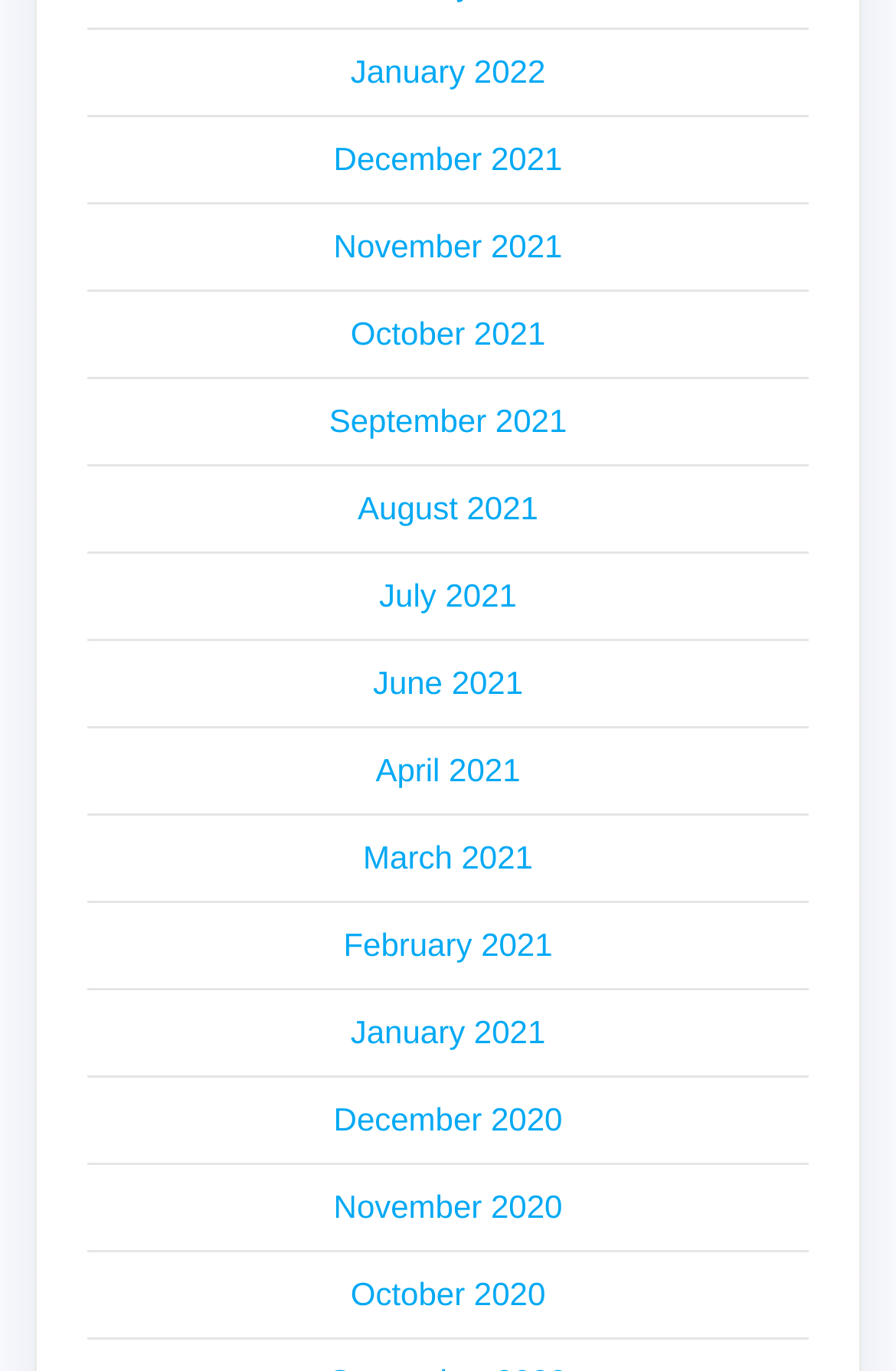Determine the bounding box coordinates of the region I should click to achieve the following instruction: "Explore September 2021". Ensure the bounding box coordinates are four float numbers between 0 and 1, i.e., [left, top, right, bottom].

[0.367, 0.293, 0.633, 0.32]